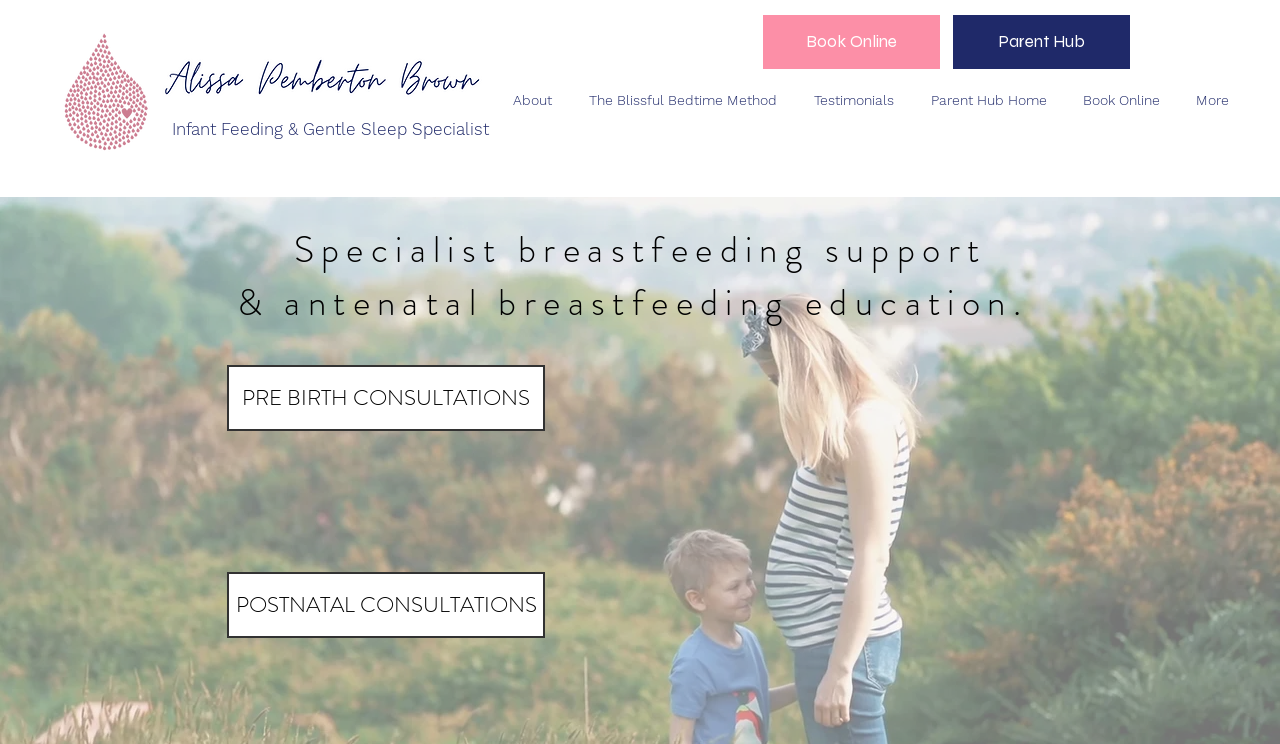Based on the element description "PRE BIRTH CONSULTATIONS", predict the bounding box coordinates of the UI element.

[0.177, 0.491, 0.426, 0.579]